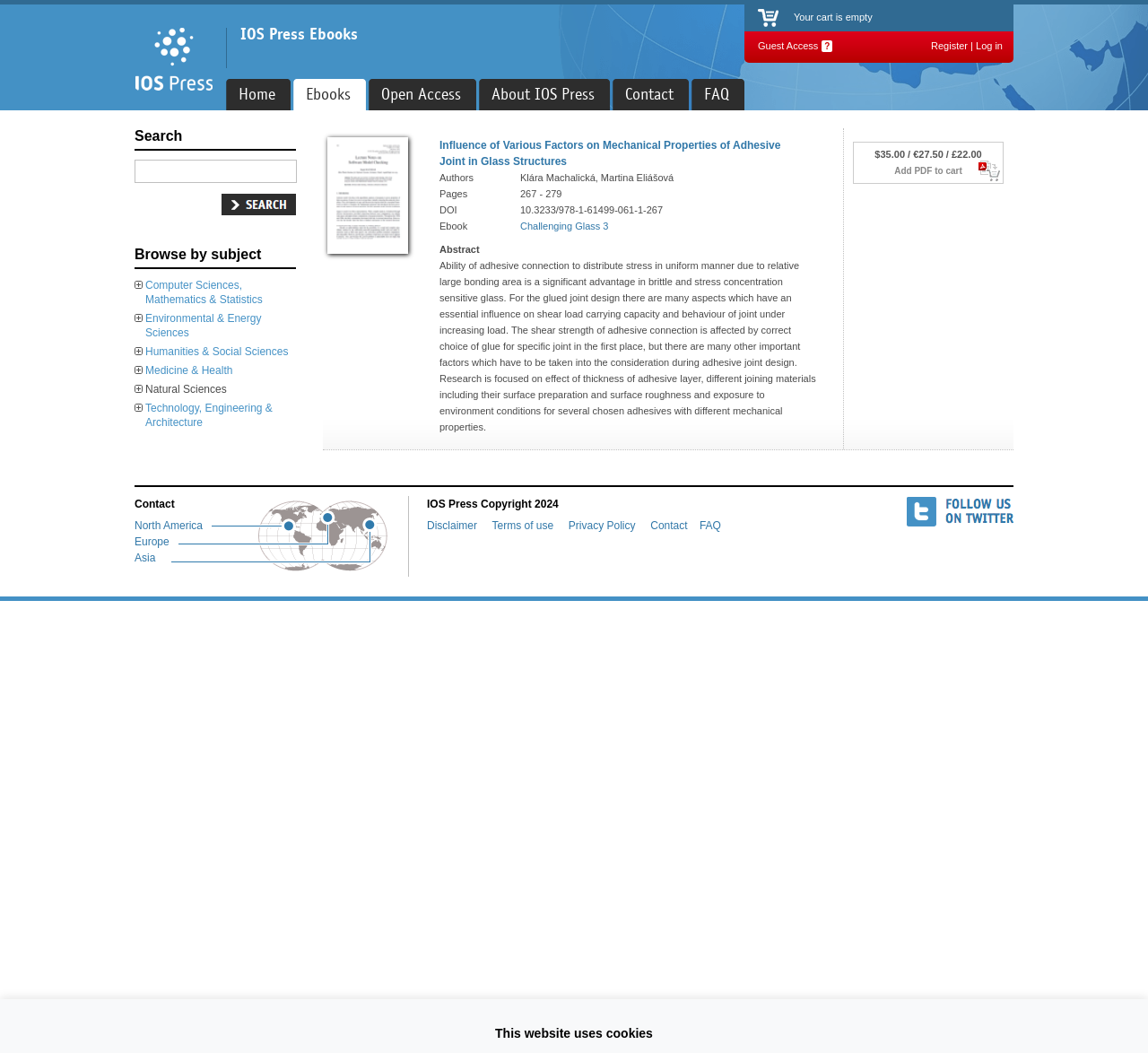Describe all visible elements and their arrangement on the webpage.

This webpage is an ebook page on the IOS Press Ebooks website. At the top left, there is an image of the IOS Press Ebooks logo. Next to it, there is a cart icon with a link to the cart, which is currently empty. On the right side of the top section, there are links to register, log in, and a question mark icon.

Below the top section, there is a navigation menu with links to Home, Ebooks, Open Access, About IOS Press, Contact, and FAQ. On the left side, there is a search box with a button labeled "SideSearch". Below the search box, there are links to browse by subject, including Computer Sciences, Mathematics & Statistics, Environmental & Energy Sciences, and more.

The main content of the page is an ebook description. There is an image of the ebook cover on the left side, and on the right side, there is the ebook title, "Influence of Various Factors on Mechanical Properties of Adhesive Joint in Glass Structures". Below the title, there is information about the authors, pages, DOI, and a link to the ebook "Challenging Glass 3". There is also an abstract of the ebook, which describes the research on the effect of various factors on the mechanical properties of adhesive joints in glass structures.

On the right side of the page, there is a section with pricing information, "$35.00 / €27.50 / £22.00", and a button to add the PDF to the cart.

At the bottom of the page, there are links to contact information for different regions, including North America, Europe, and Asia. There are also links to the disclaimer, terms of use, privacy policy, and FAQ. On the bottom right, there is a link to the IOS Press Copyright 2024 and a Twitter icon. Finally, there is a notification at the very bottom of the page that the website uses cookies.